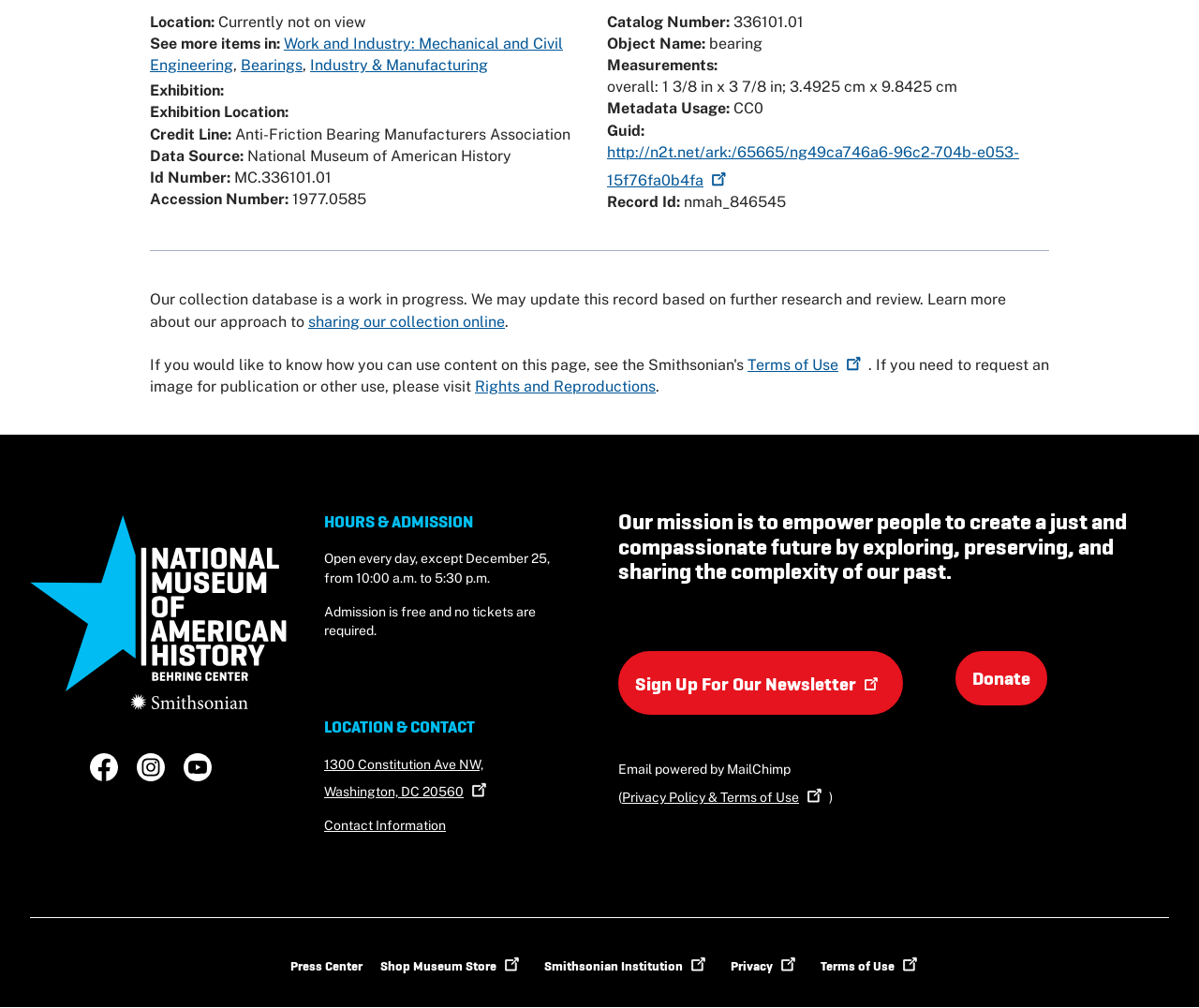Please identify the bounding box coordinates of the area that needs to be clicked to follow this instruction: "Sign Up For Our Newsletter".

[0.516, 0.646, 0.753, 0.709]